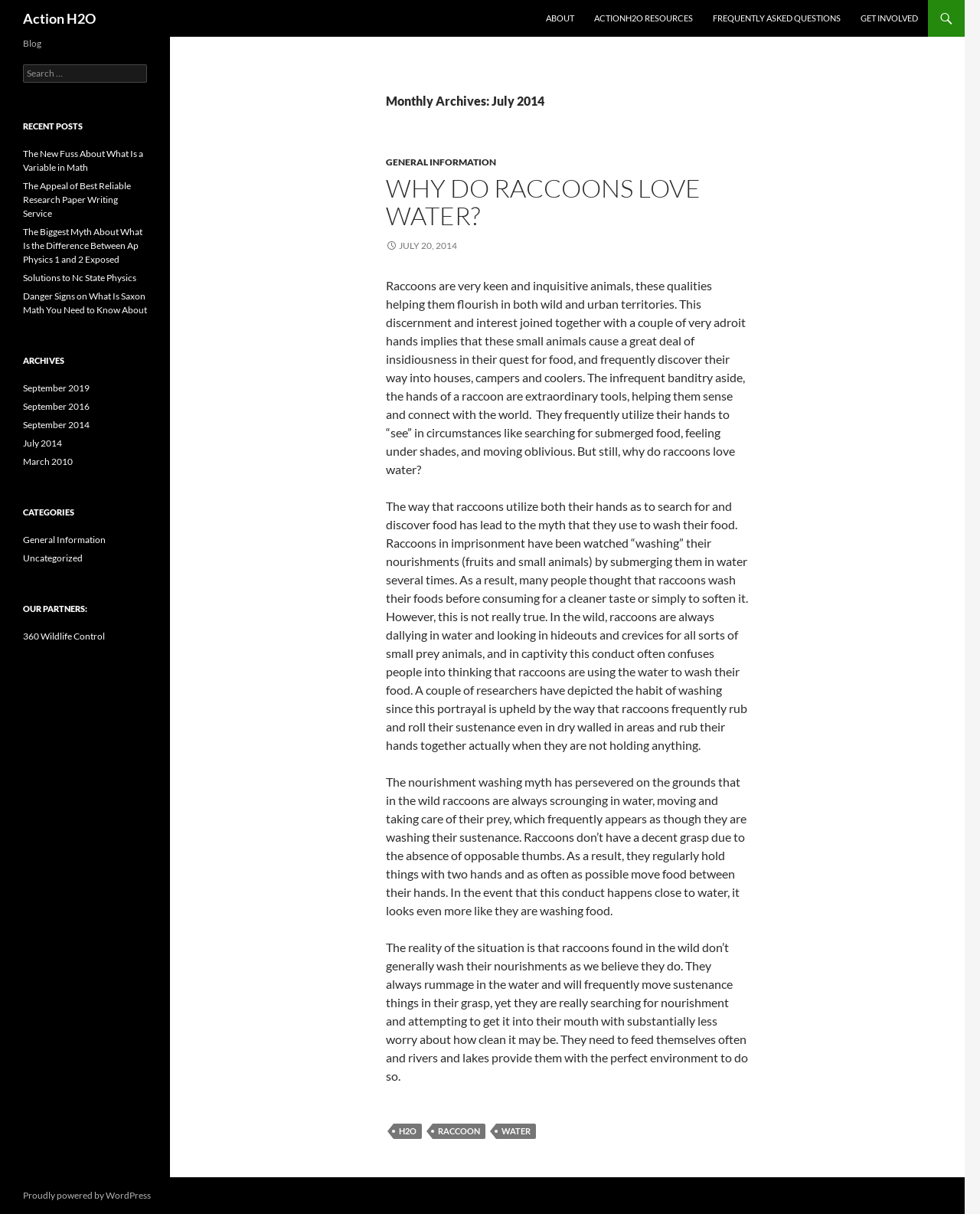From the given element description: "Solutions to Nc State Physics", find the bounding box for the UI element. Provide the coordinates as four float numbers between 0 and 1, in the order [left, top, right, bottom].

[0.023, 0.224, 0.139, 0.233]